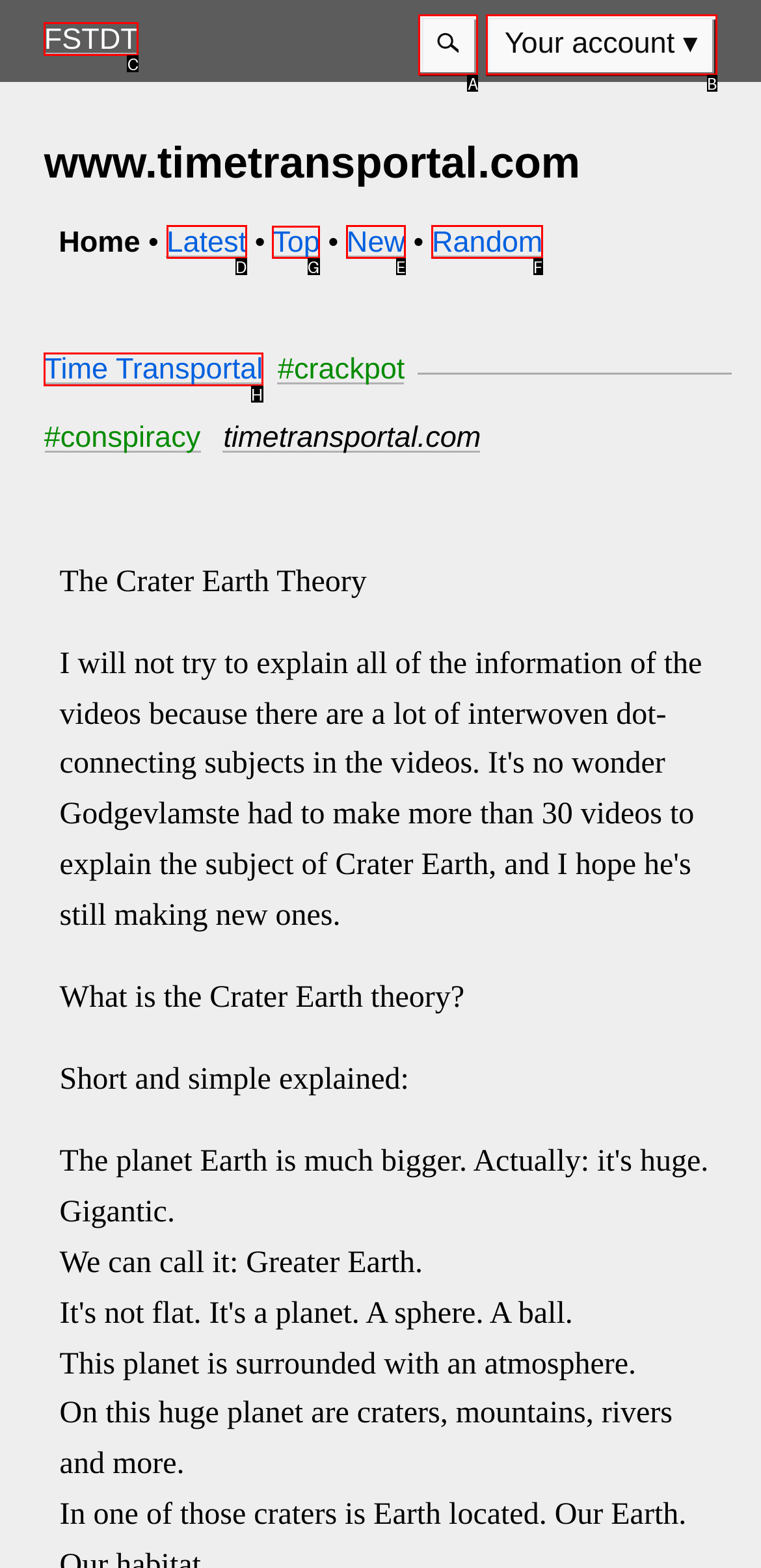Based on the choices marked in the screenshot, which letter represents the correct UI element to perform the task: Go to the Top page?

G